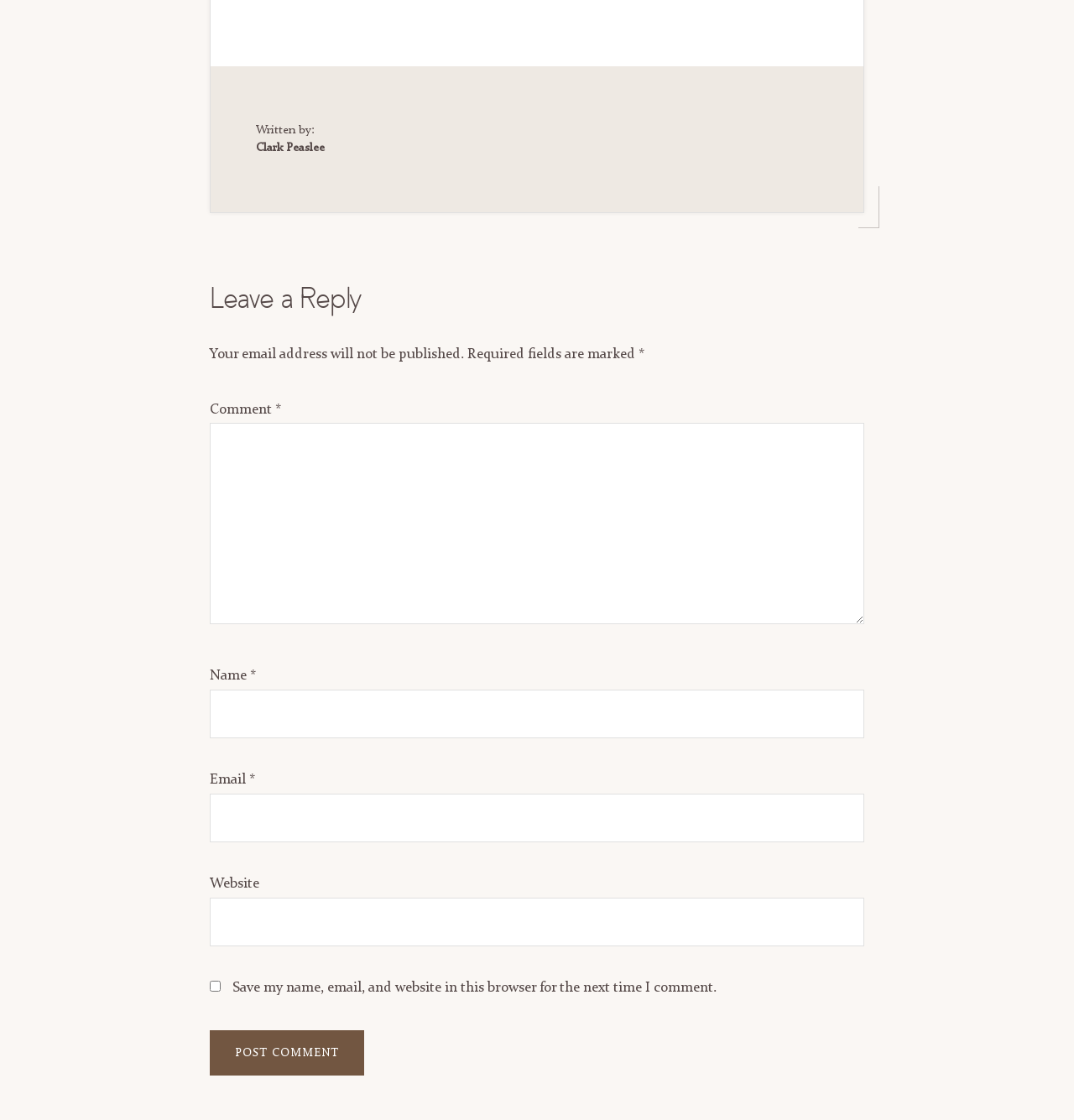Refer to the image and provide an in-depth answer to the question: 
What is the author of the article?

The author's name is mentioned in the footer section of the webpage, where it says 'Written by: Clark Peaslee'.